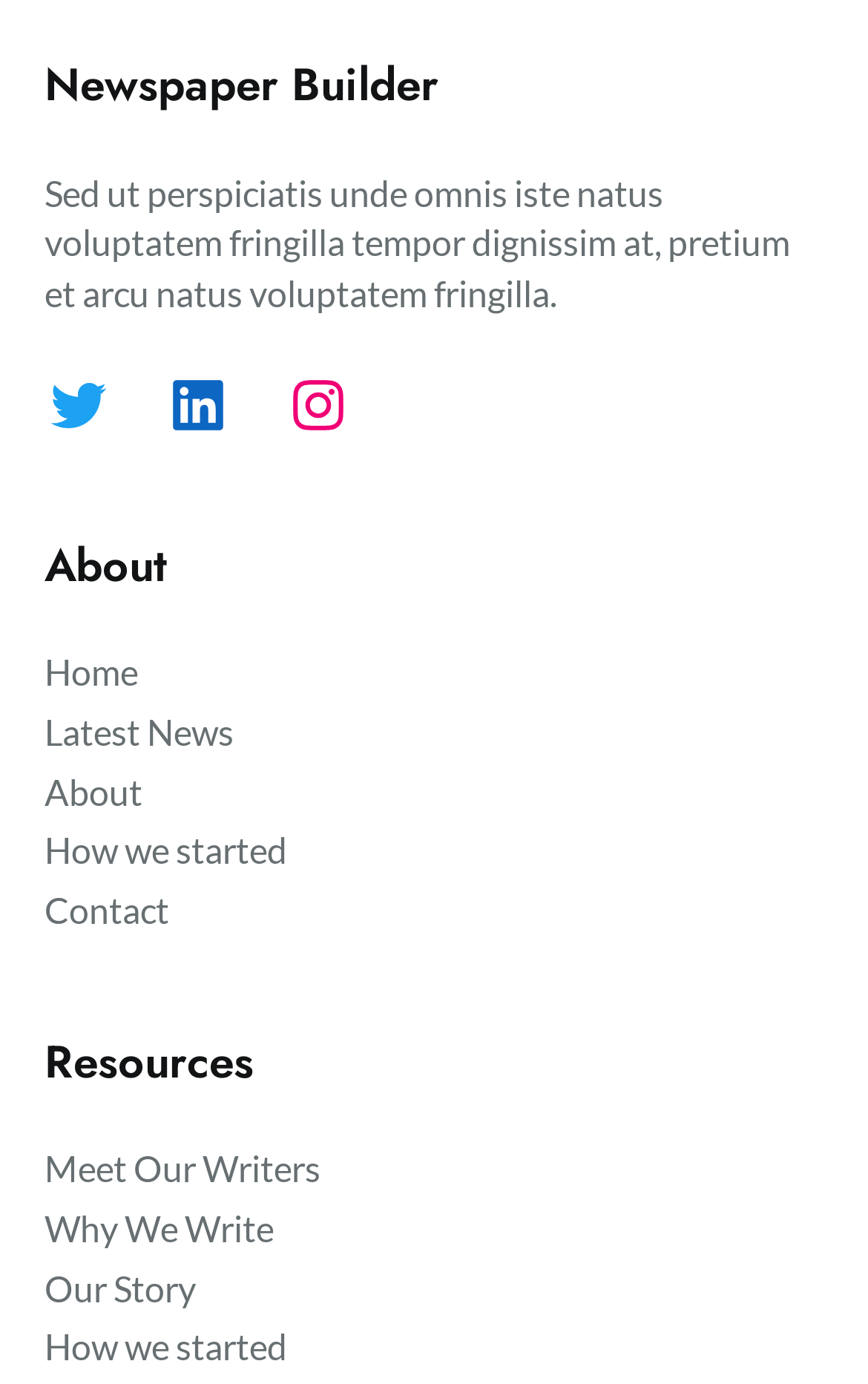For the following element description, predict the bounding box coordinates in the format (top-left x, top-left y, bottom-right x, bottom-right y). All values should be floating point numbers between 0 and 1. Description: Our Story

[0.051, 0.913, 0.226, 0.948]